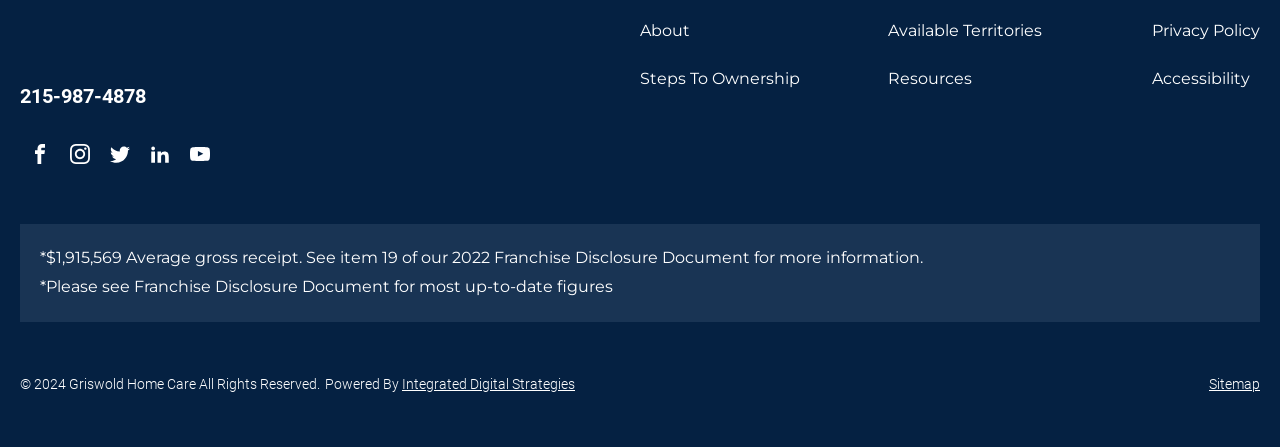Provide the bounding box coordinates of the HTML element this sentence describes: "Visit our Facebook".

[0.016, 0.3, 0.047, 0.389]